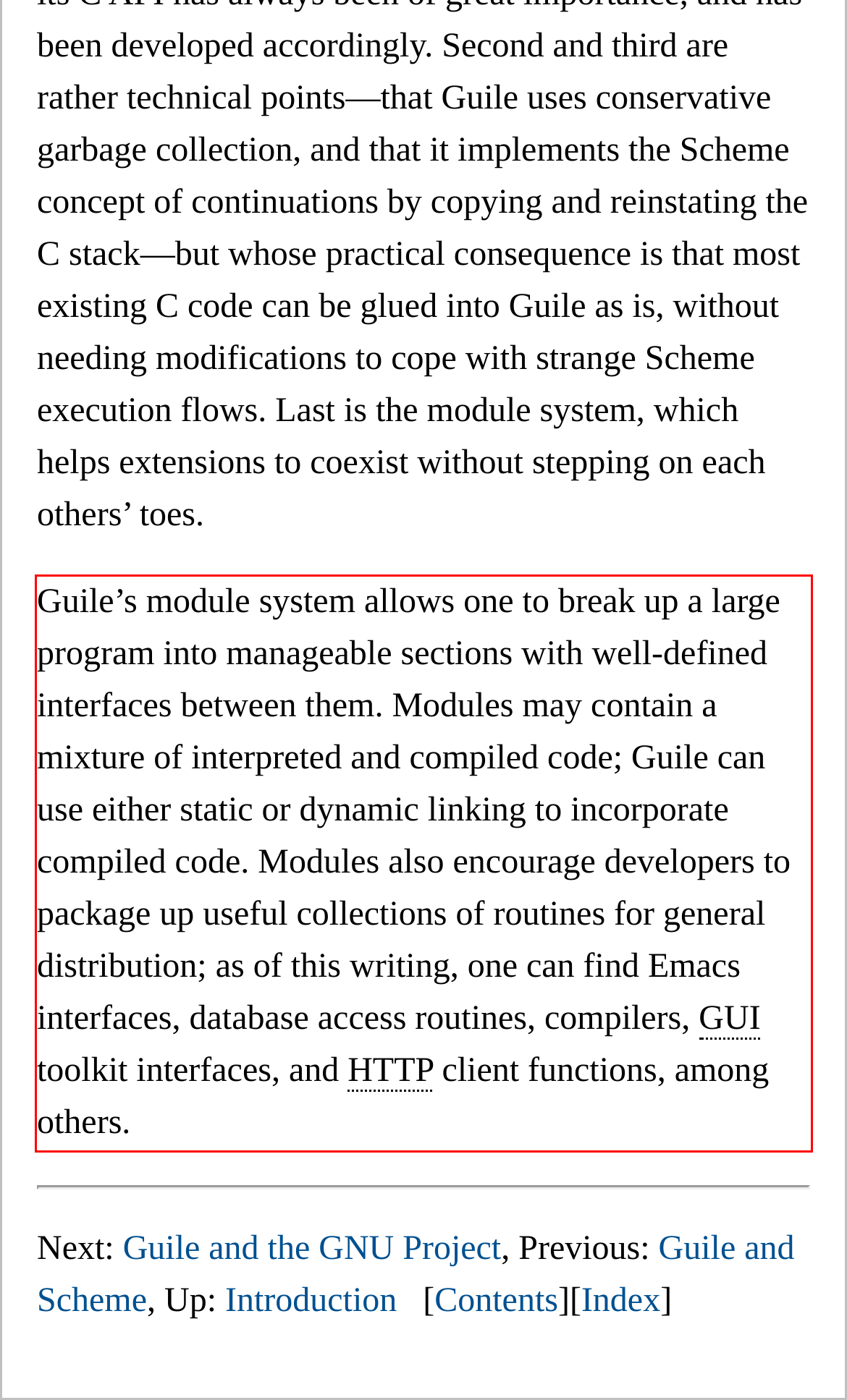You are looking at a screenshot of a webpage with a red rectangle bounding box. Use OCR to identify and extract the text content found inside this red bounding box.

Guile’s module system allows one to break up a large program into manageable sections with well-defined interfaces between them. Modules may contain a mixture of interpreted and compiled code; Guile can use either static or dynamic linking to incorporate compiled code. Modules also encourage developers to package up useful collections of routines for general distribution; as of this writing, one can find Emacs interfaces, database access routines, compilers, GUI toolkit interfaces, and HTTP client functions, among others.